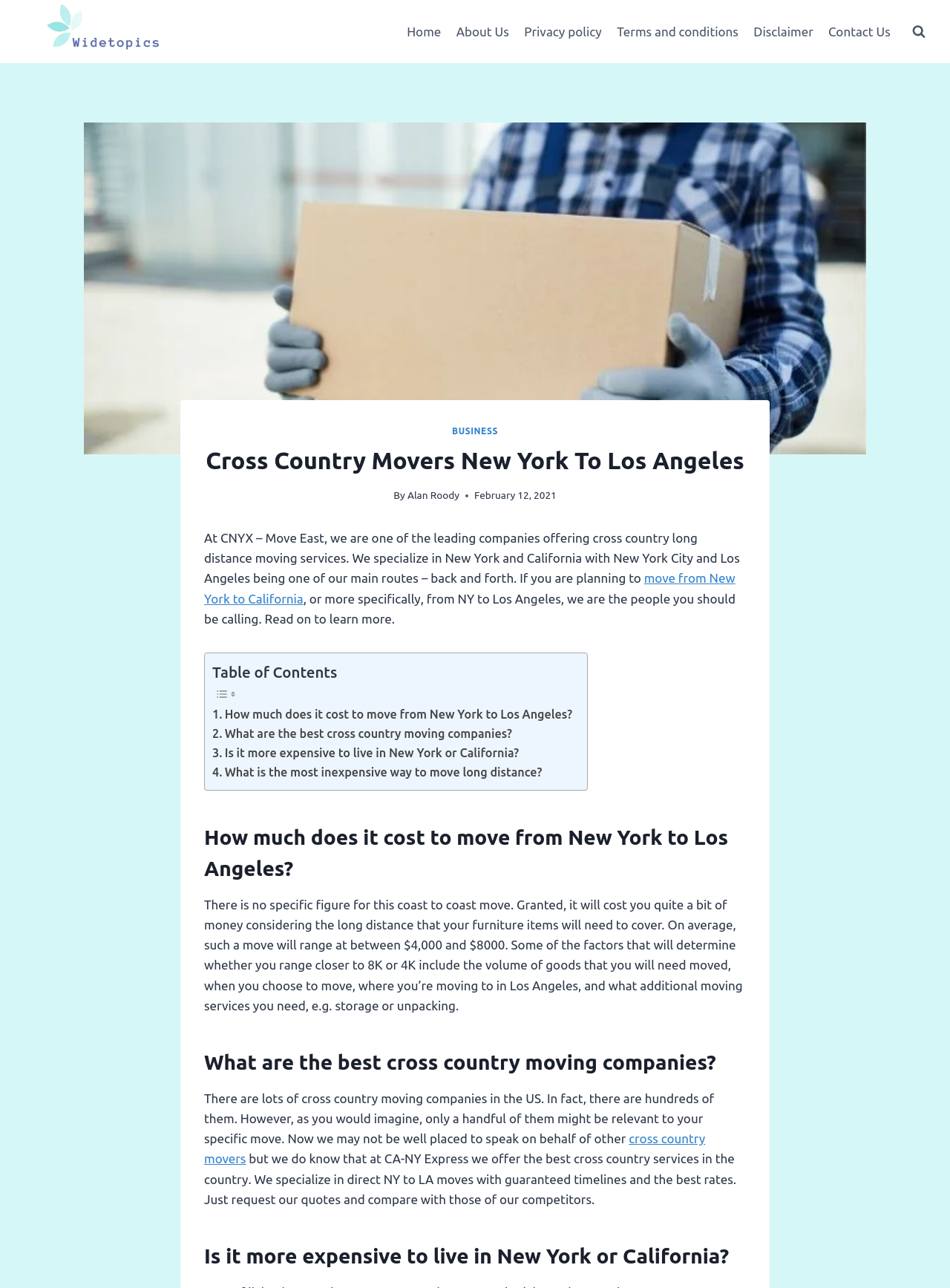Answer this question using a single word or a brief phrase:
What is the estimated cost of moving from New York to Los Angeles?

$4,000 to $8,000